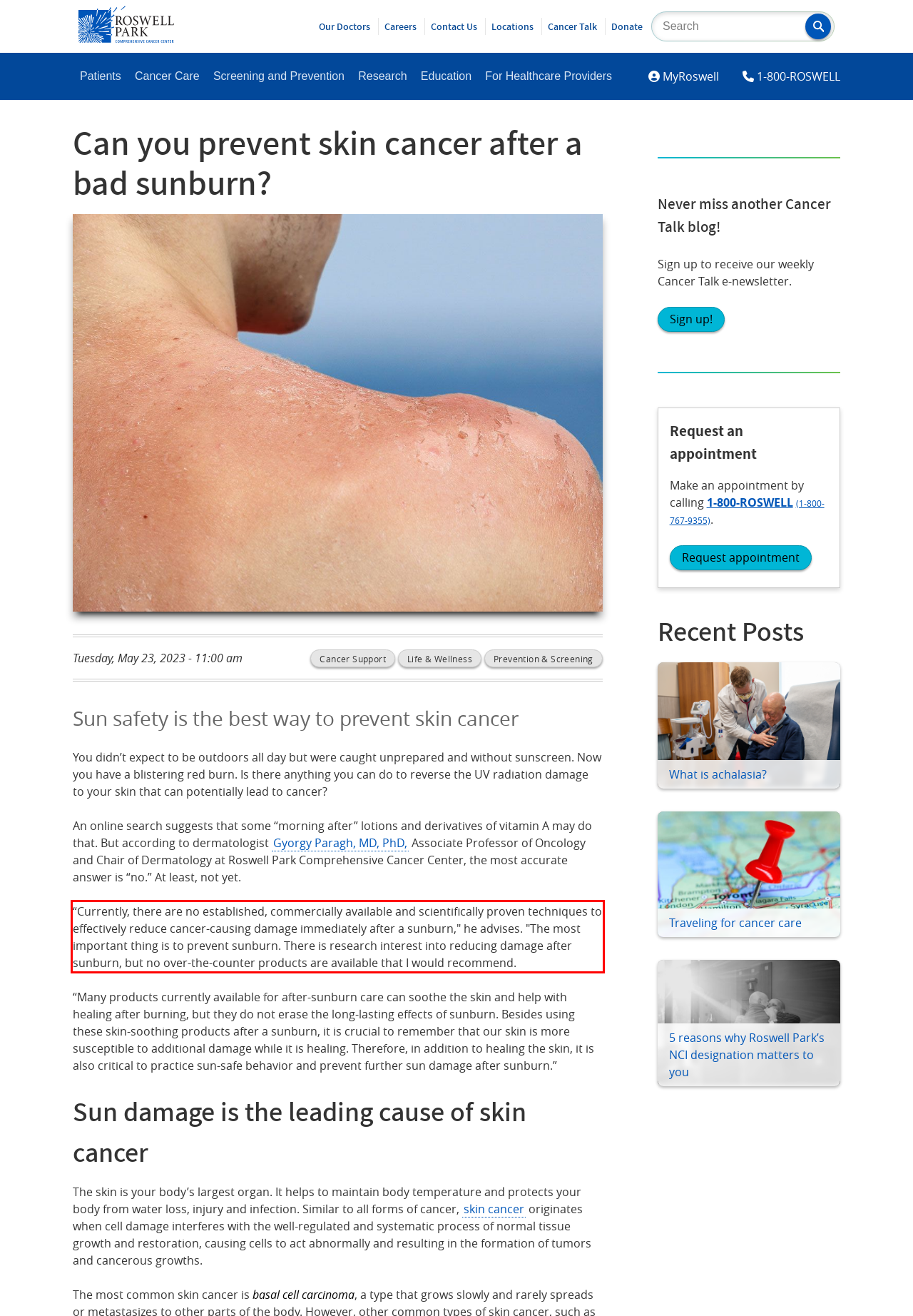With the provided screenshot of a webpage, locate the red bounding box and perform OCR to extract the text content inside it.

“Currently, there are no established, commercially available and scientifically proven techniques to effectively reduce cancer-causing damage immediately after a sunburn," he advises. "The most important thing is to prevent sunburn. There is research interest into reducing damage after sunburn, but no over-the-counter products are available that I would recommend.